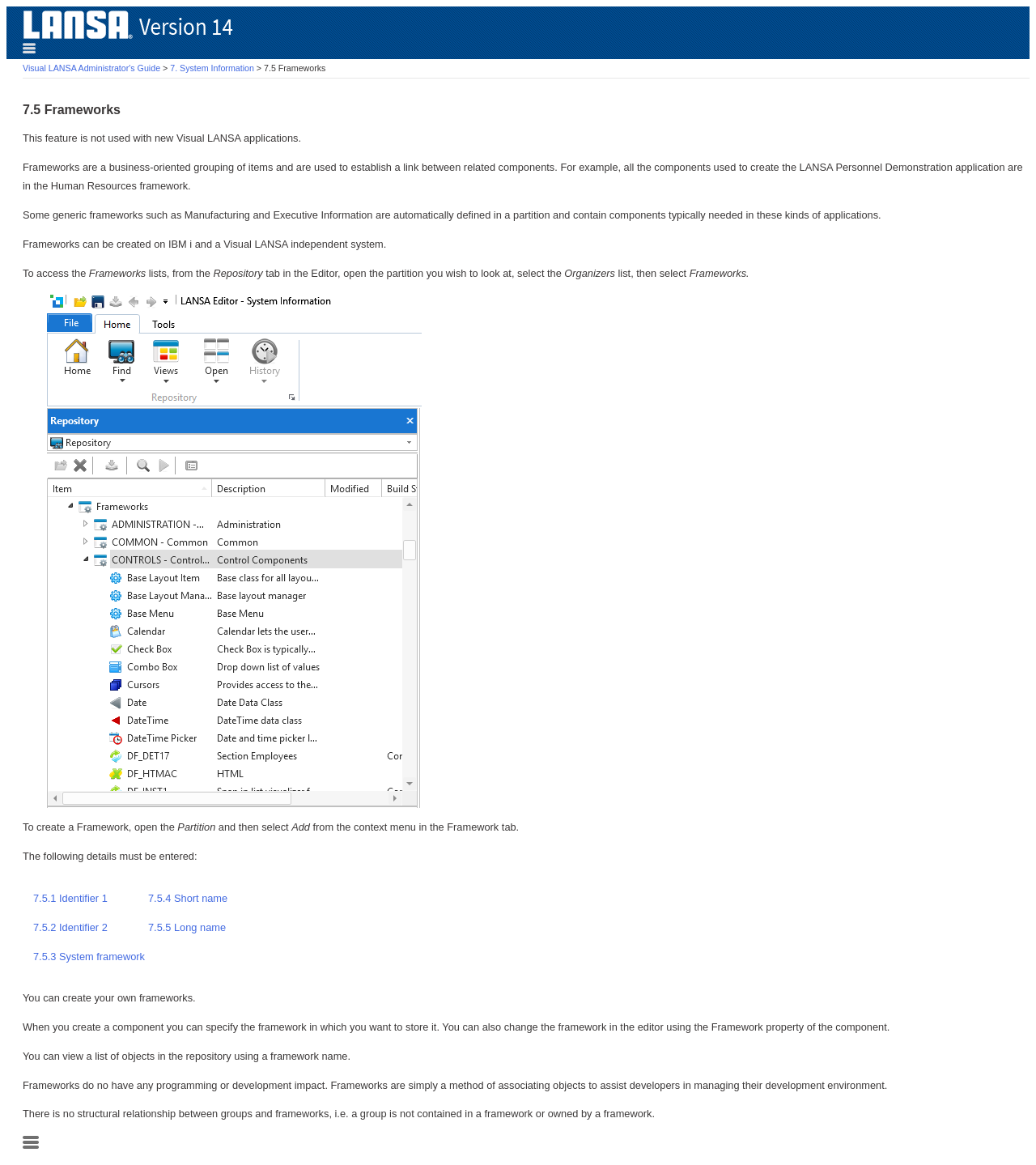Locate the bounding box coordinates of the region to be clicked to comply with the following instruction: "View Visual LANSA Administrator's Guide". The coordinates must be four float numbers between 0 and 1, in the form [left, top, right, bottom].

[0.022, 0.054, 0.155, 0.063]